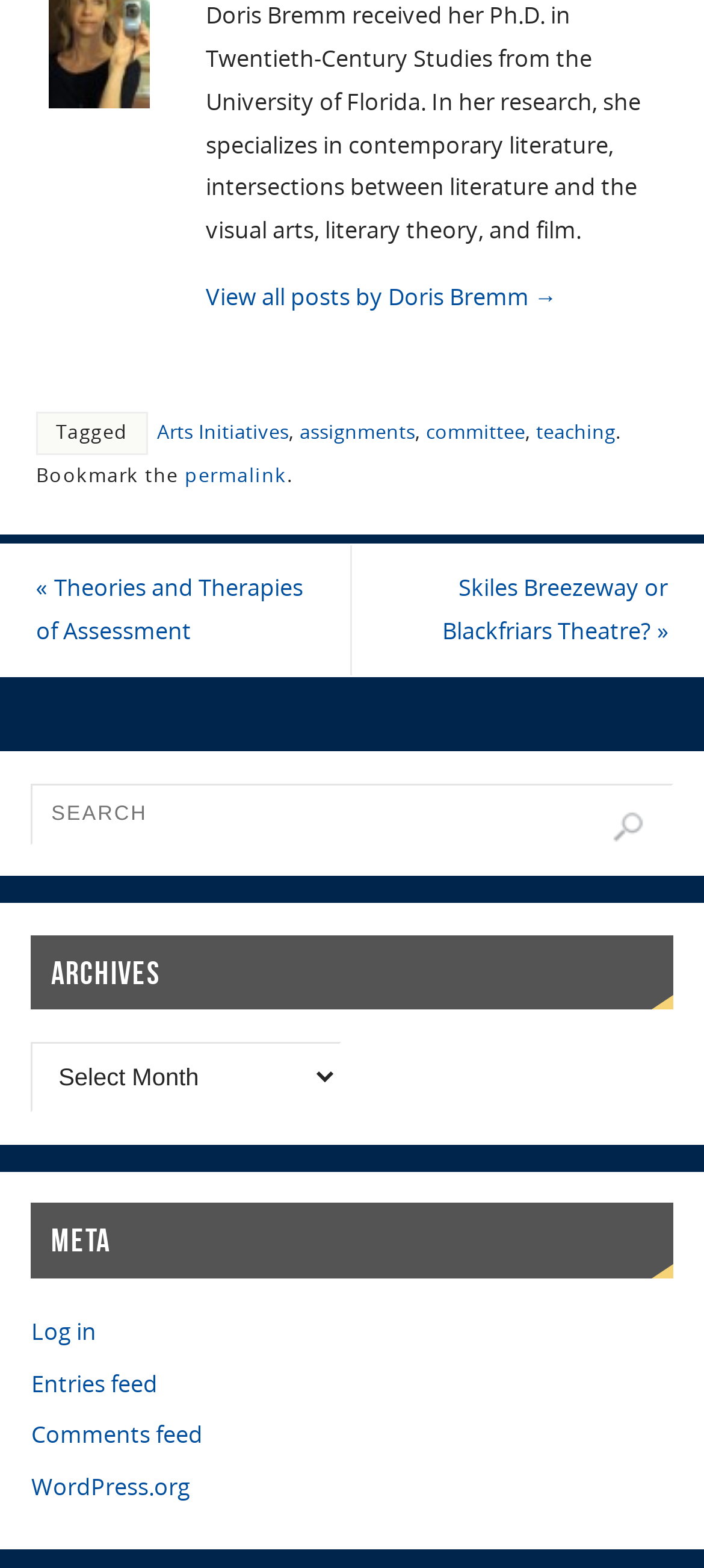Based on the image, provide a detailed and complete answer to the question: 
What is the purpose of the 'Log in' link?

The link element with ID 480 is labeled as 'Log in', suggesting that it allows users to log in to the website, possibly to access restricted content or features.